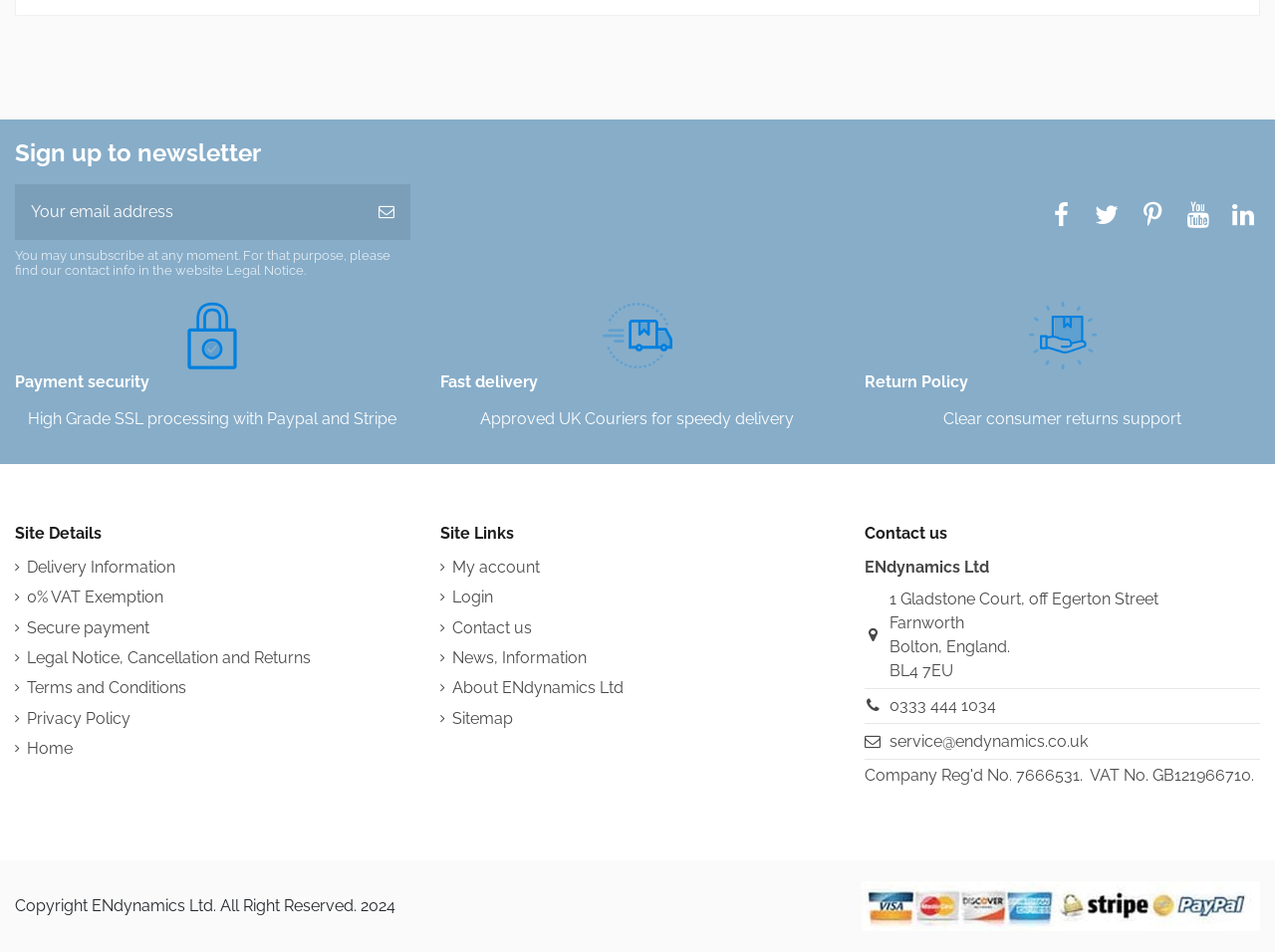Bounding box coordinates must be specified in the format (top-left x, top-left y, bottom-right x, bottom-right y). All values should be floating point numbers between 0 and 1. What are the bounding box coordinates of the UI element described as: Privacy Policy

[0.012, 0.743, 0.102, 0.768]